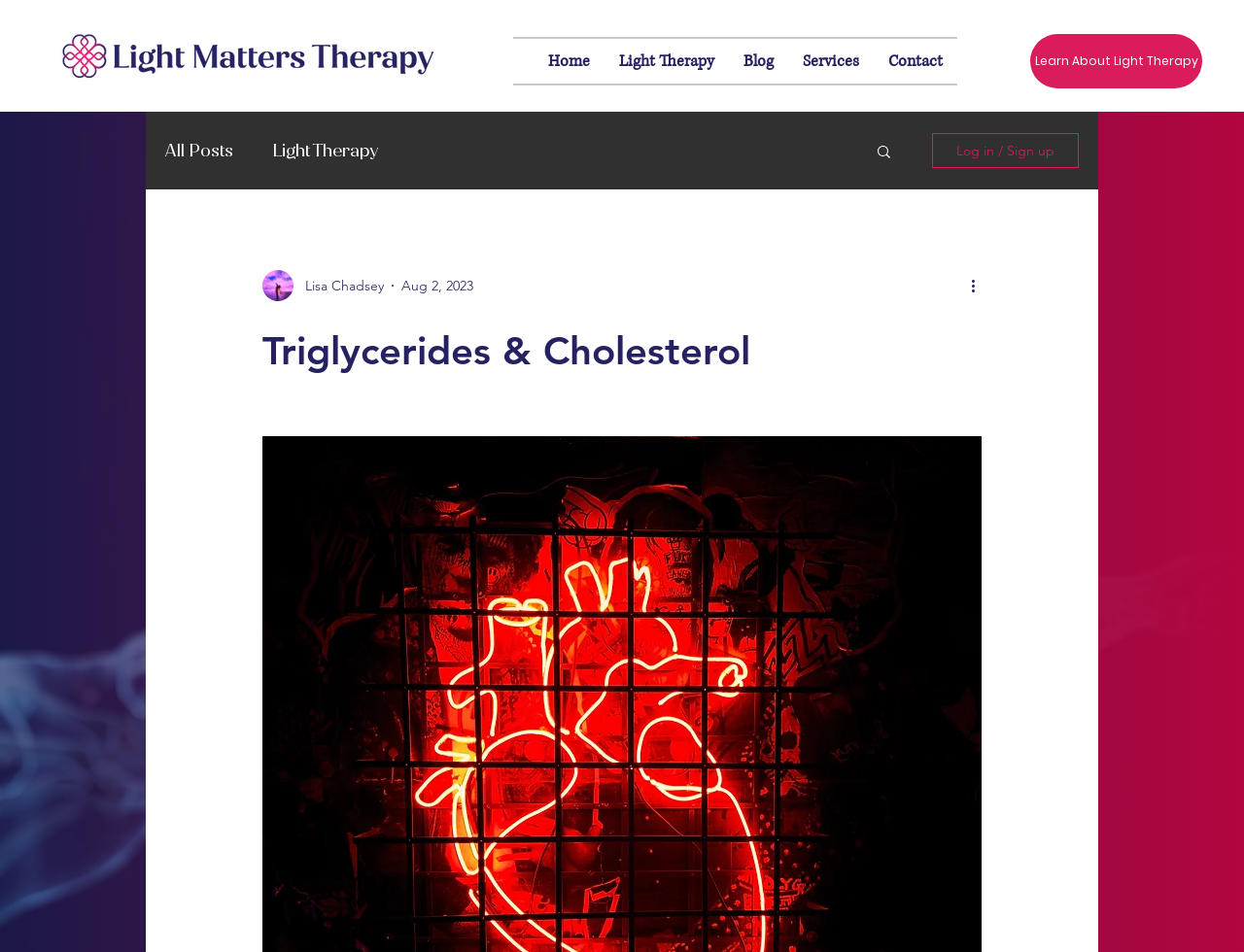Locate the bounding box coordinates of the clickable part needed for the task: "Go to the blog page".

[0.133, 0.117, 0.688, 0.199]